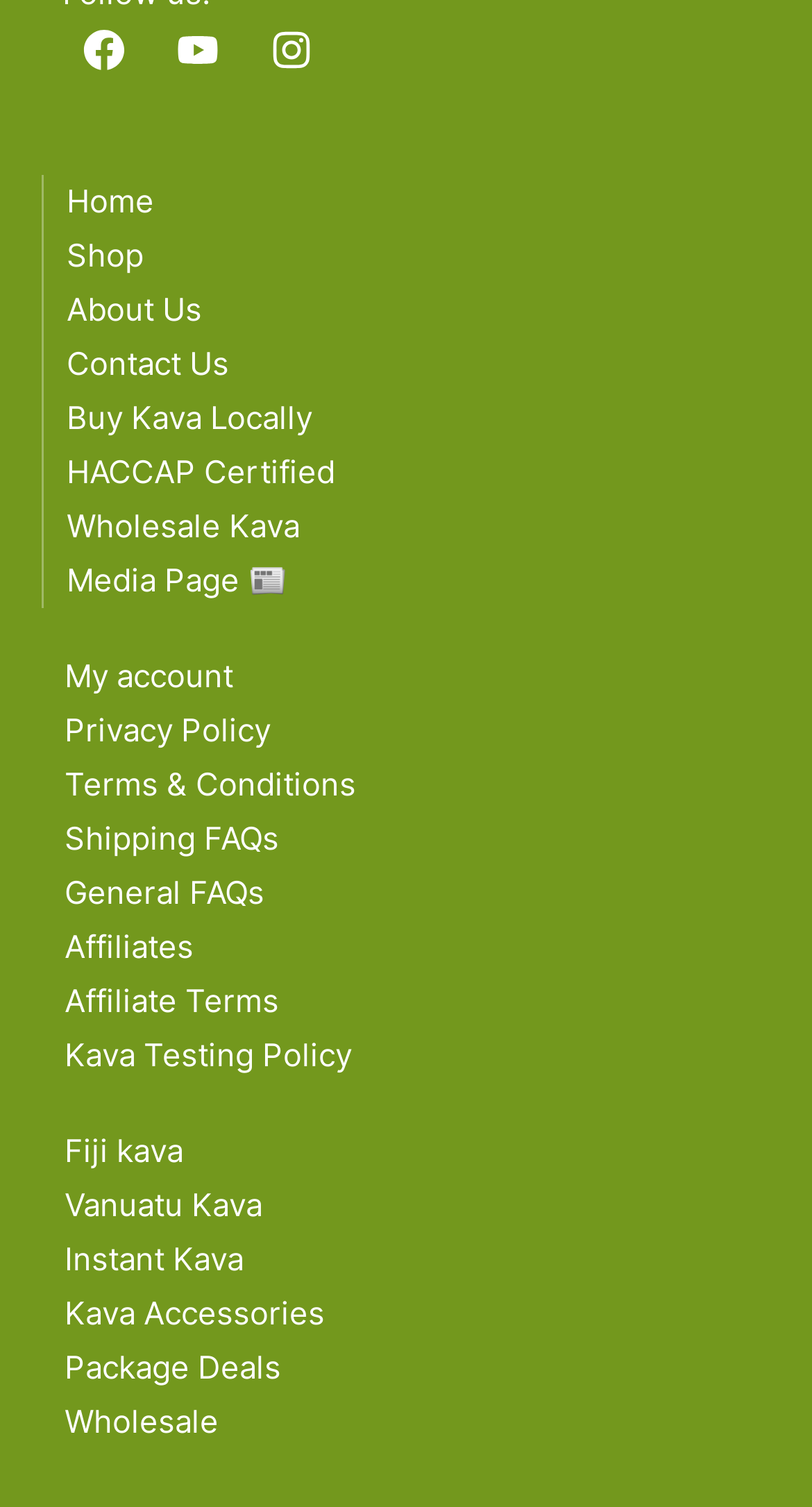Find the bounding box coordinates for the UI element whose description is: "Wholesale". The coordinates should be four float numbers between 0 and 1, in the format [left, top, right, bottom].

[0.051, 0.926, 0.949, 0.962]